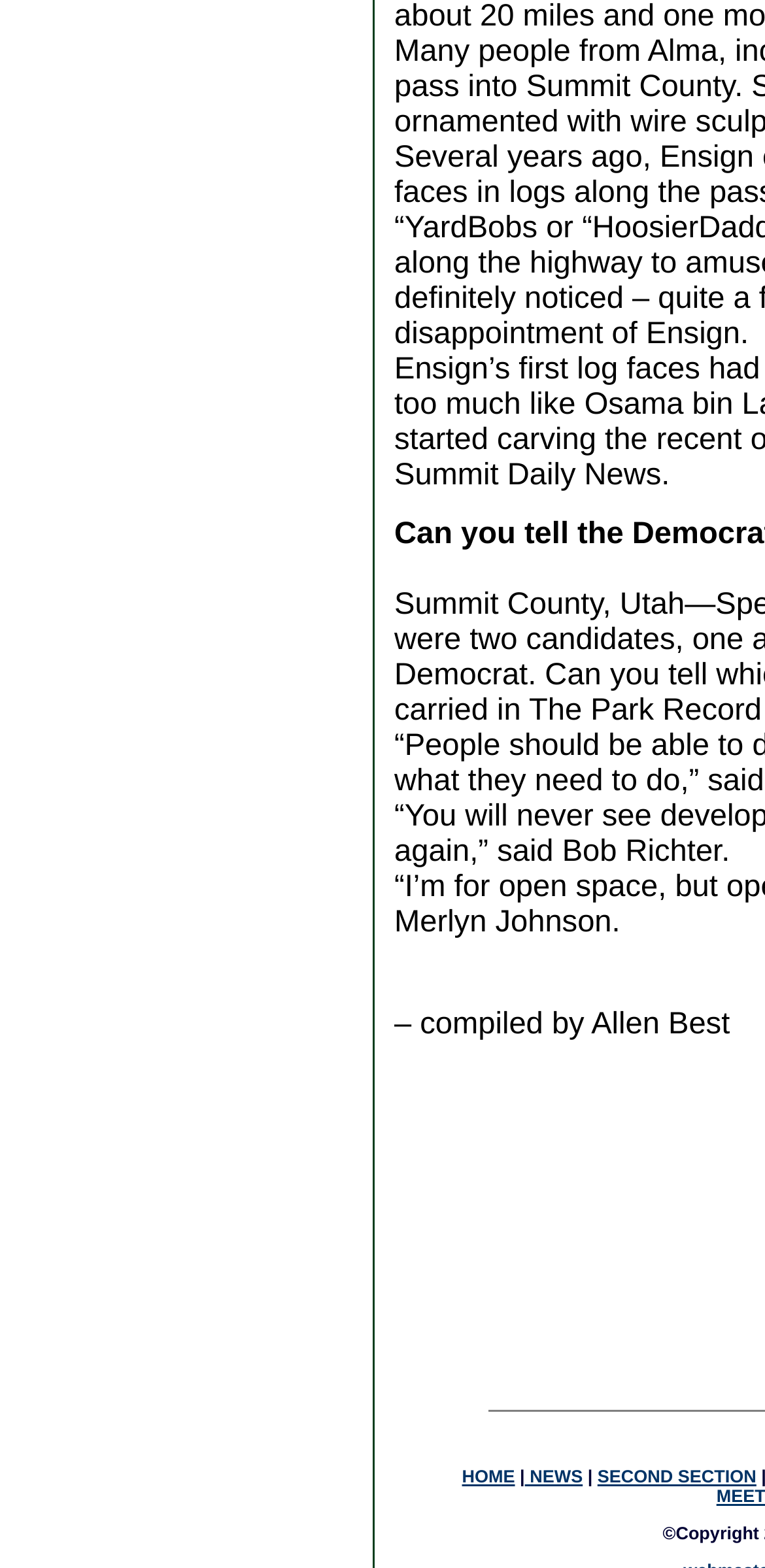What is the position of the 'NEWS' link?
Please craft a detailed and exhaustive response to the question.

I analyzed the navigation links and their bounding box coordinates, and found that the 'NEWS' link is positioned second from the left, after the 'HOME' link and before the 'SECOND SECTION' link.